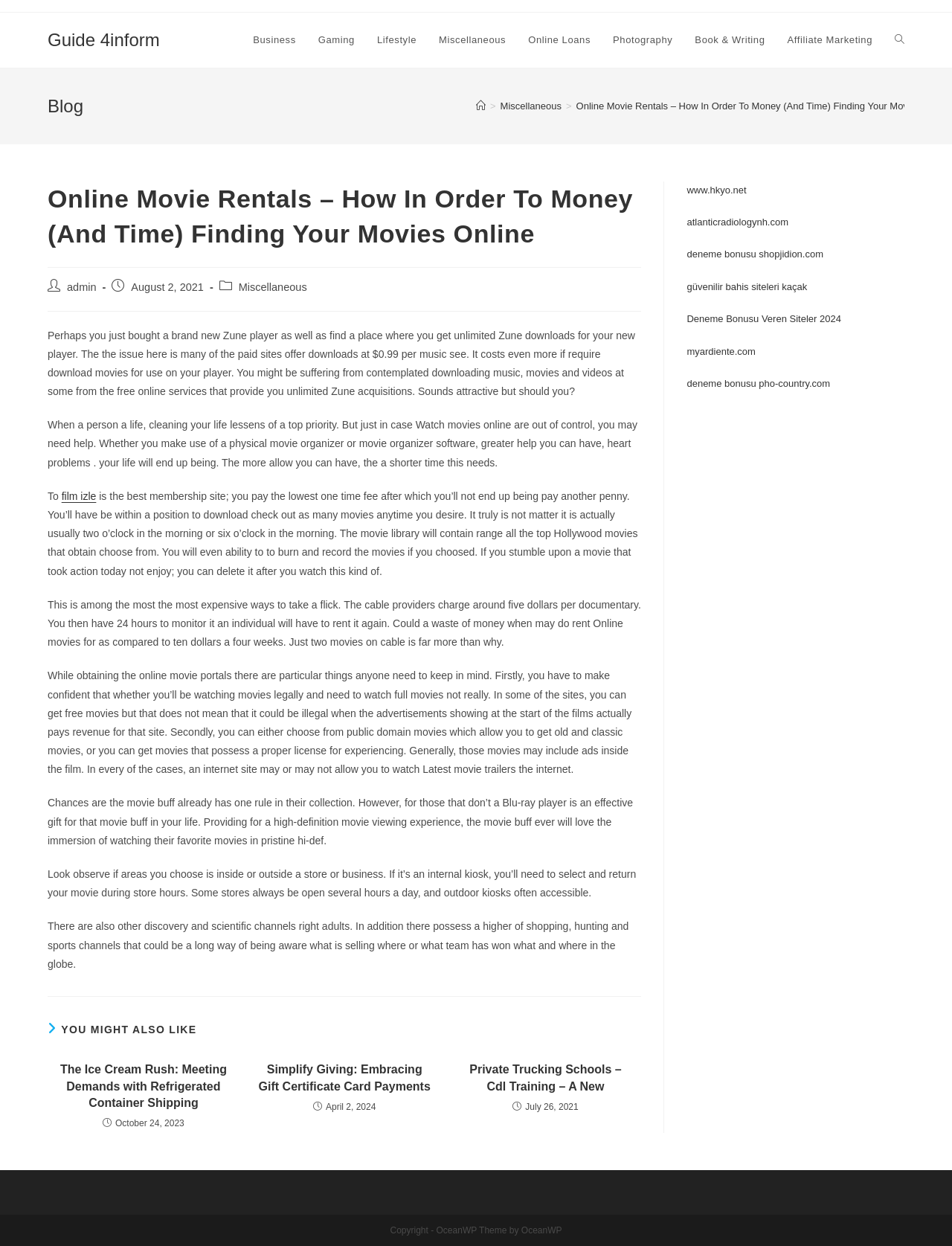Could you provide the bounding box coordinates for the portion of the screen to click to complete this instruction: "Click on the 'admin' link"?

[0.07, 0.226, 0.101, 0.235]